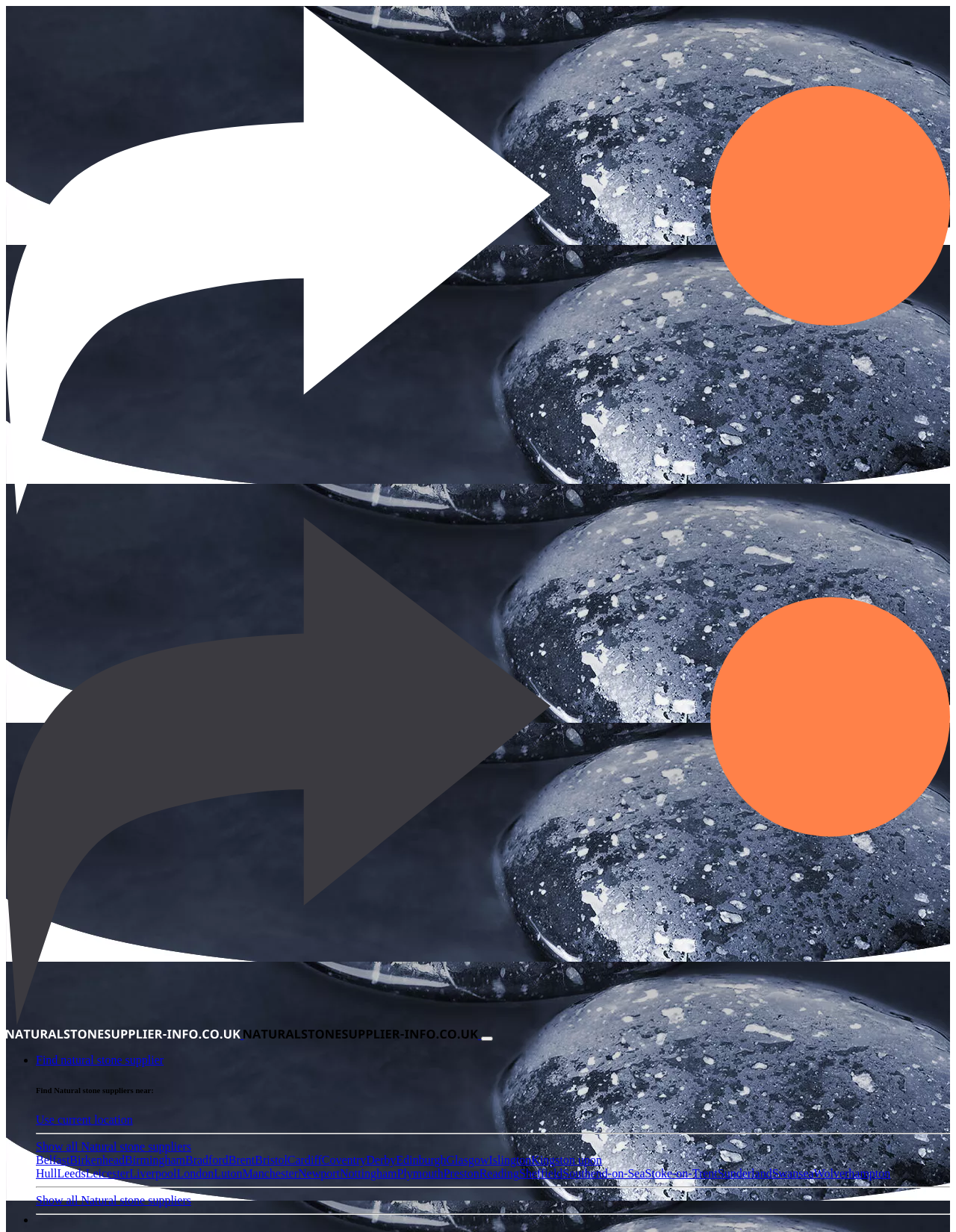Find the bounding box coordinates of the clickable region needed to perform the following instruction: "Click on the 'Show all Natural stone suppliers' link at the bottom". The coordinates should be provided as four float numbers between 0 and 1, i.e., [left, top, right, bottom].

[0.038, 0.969, 0.2, 0.979]